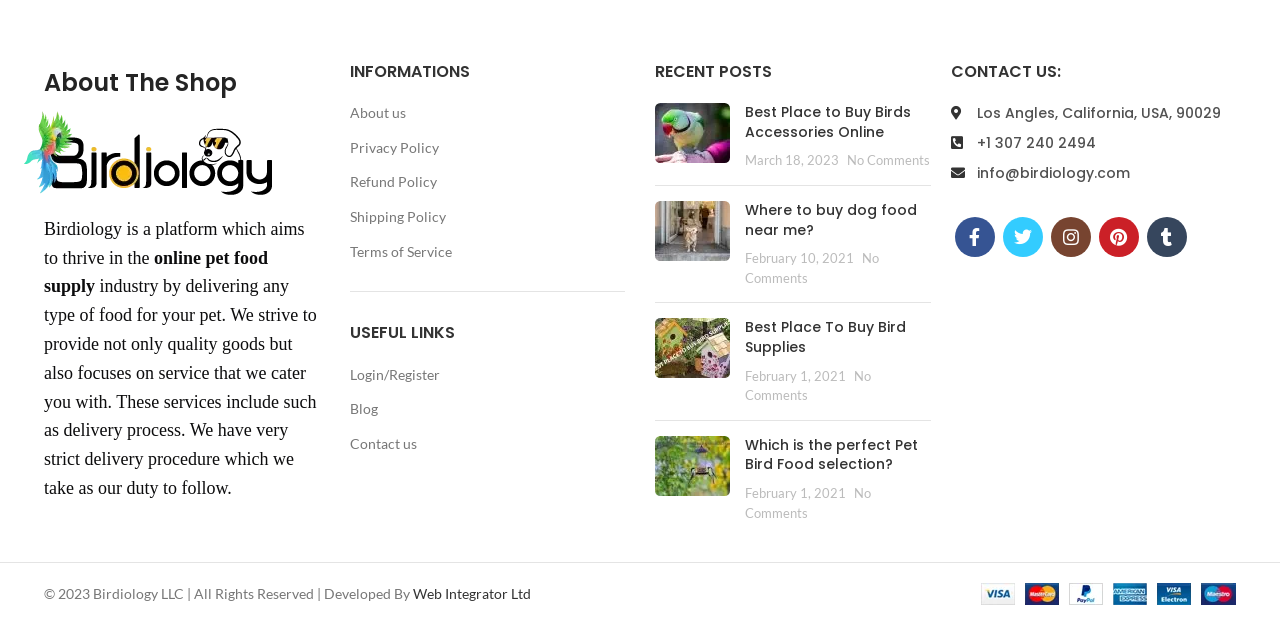Respond concisely with one word or phrase to the following query:
What is the copyright year of Birdiology LLC?

2023